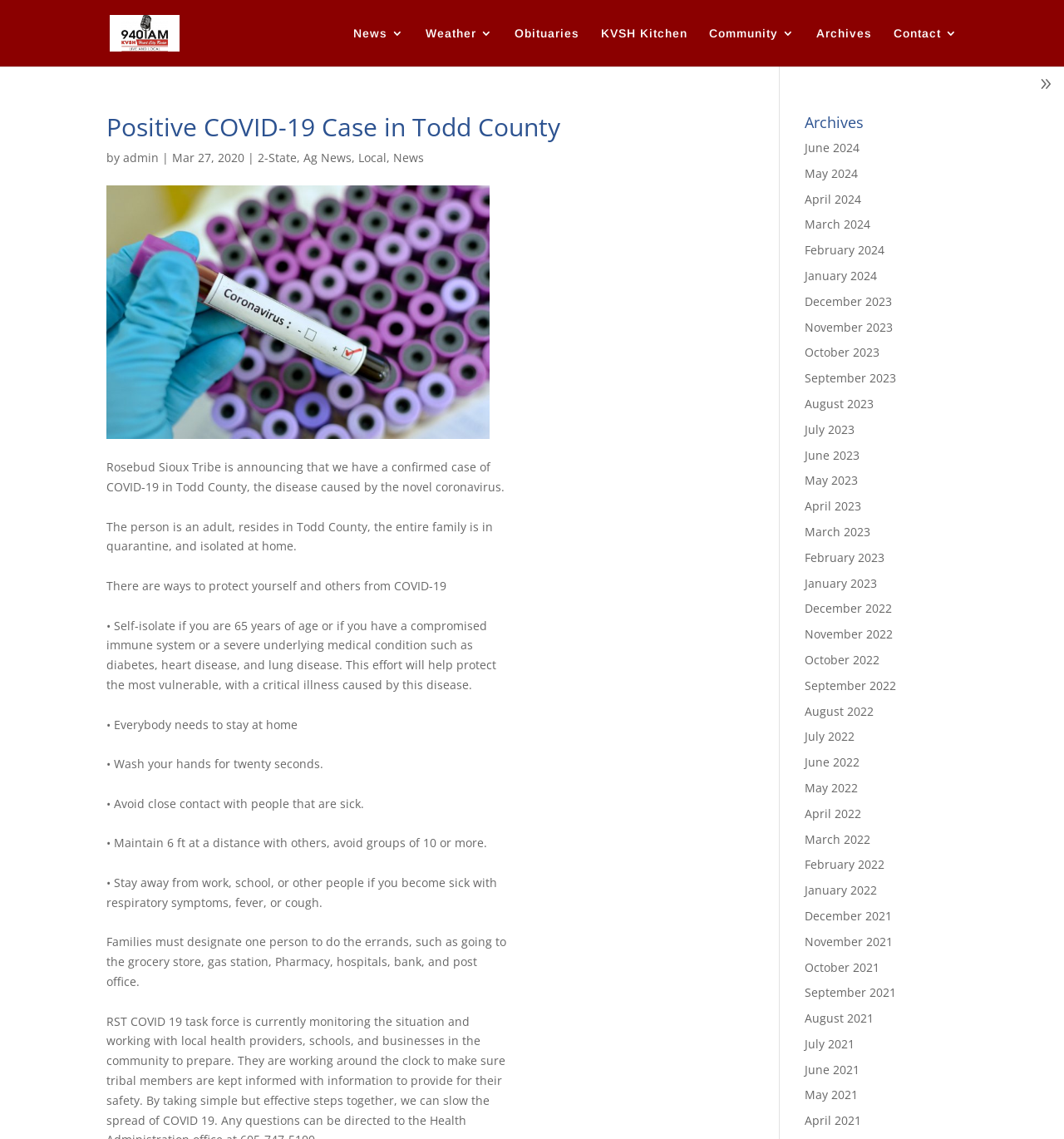Please identify the coordinates of the bounding box that should be clicked to fulfill this instruction: "Toggle the sidebar".

[0.966, 0.058, 1.0, 0.094]